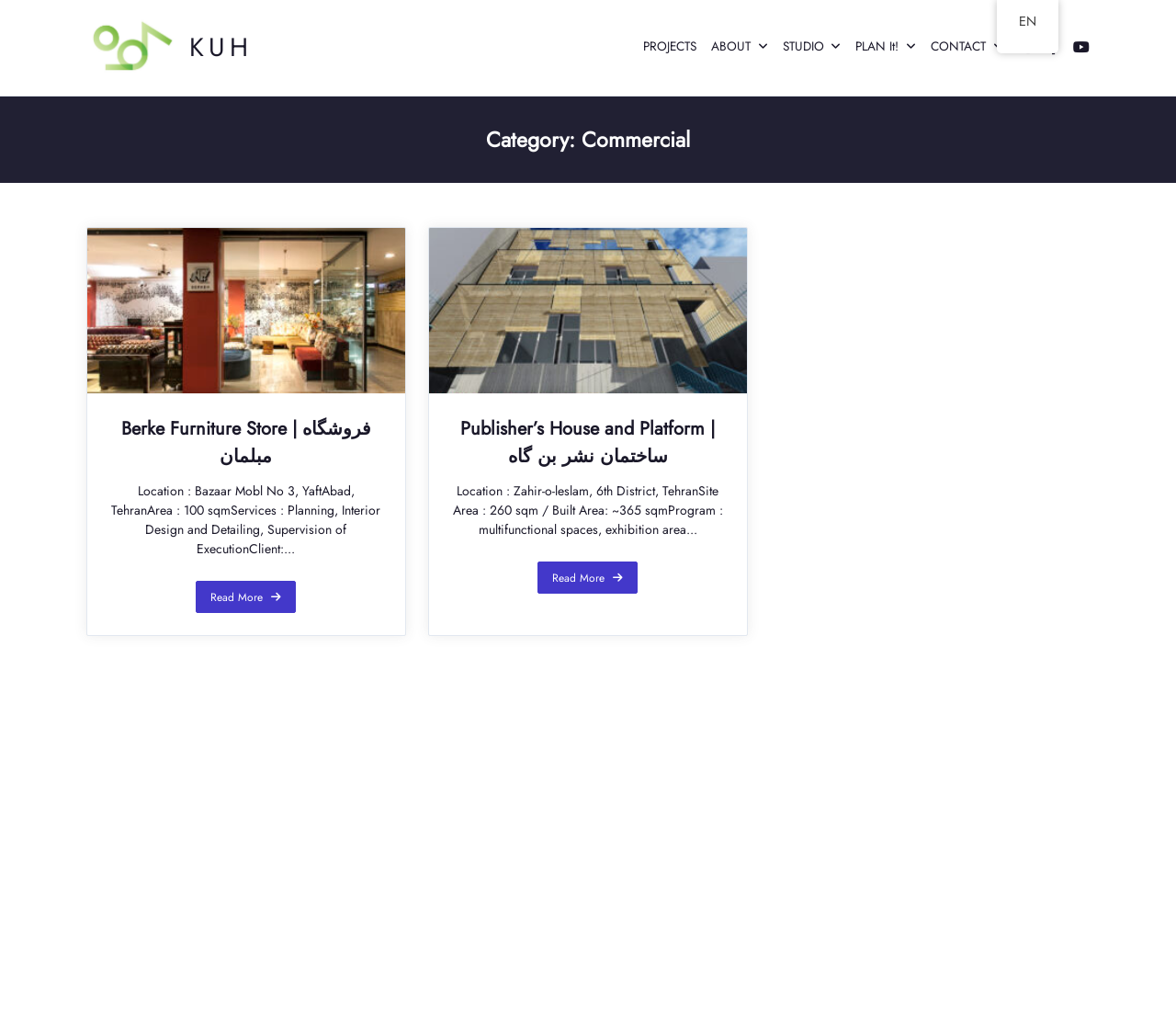Determine the bounding box coordinates of the clickable region to carry out the instruction: "Click the 'My Blog' link".

None